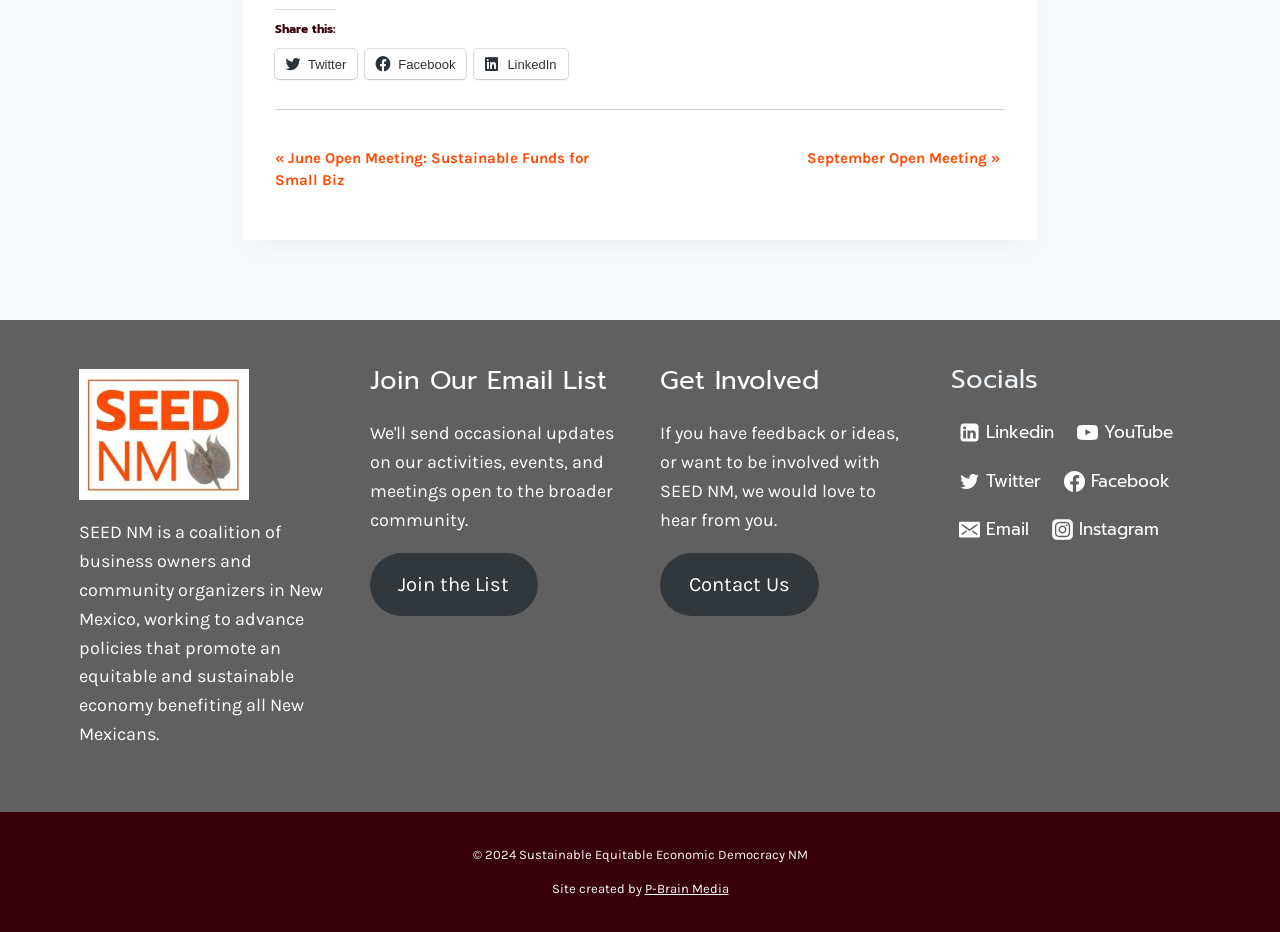Return the bounding box coordinates of the UI element that corresponds to this description: "February 2024". The coordinates must be given as four float numbers in the range of 0 and 1, [left, top, right, bottom].

None